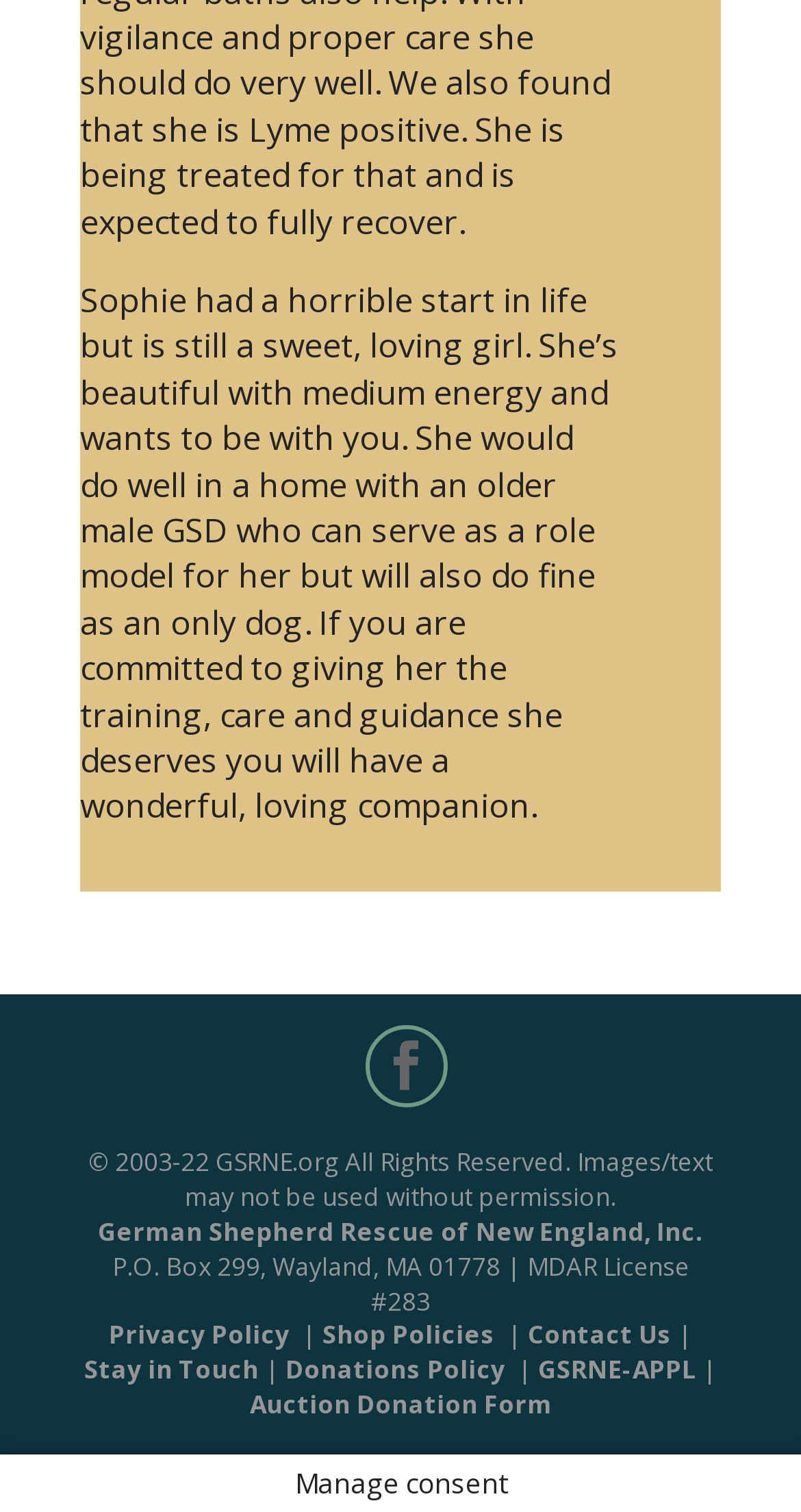What is the license number of the organization?
Using the image, provide a concise answer in one word or a short phrase.

MDAR License #283